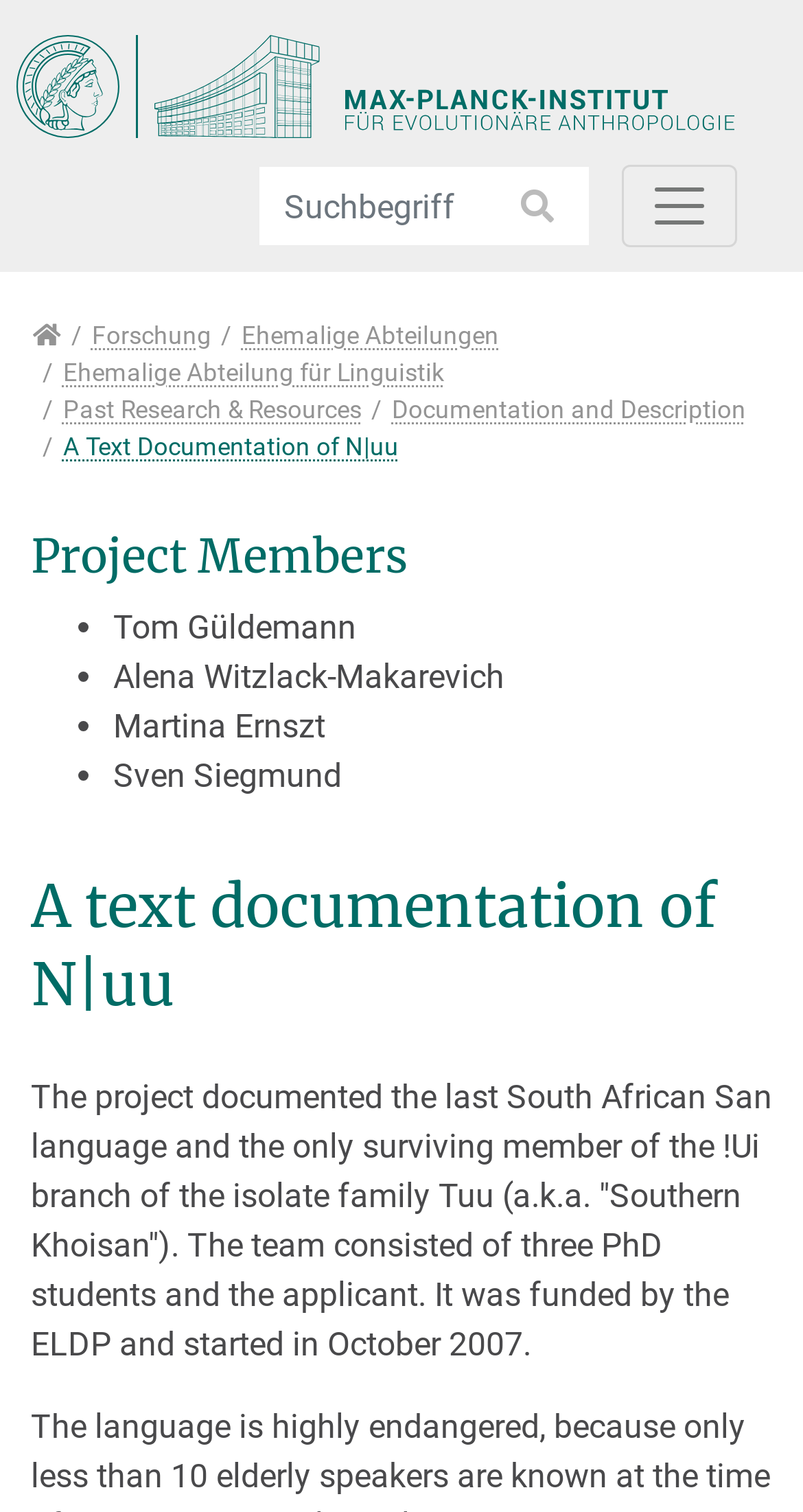What is the position of the search box?
Please elaborate on the answer to the question with detailed information.

I analyzed the bounding box coordinates of the search box element and found that it is located at the top center of the webpage.